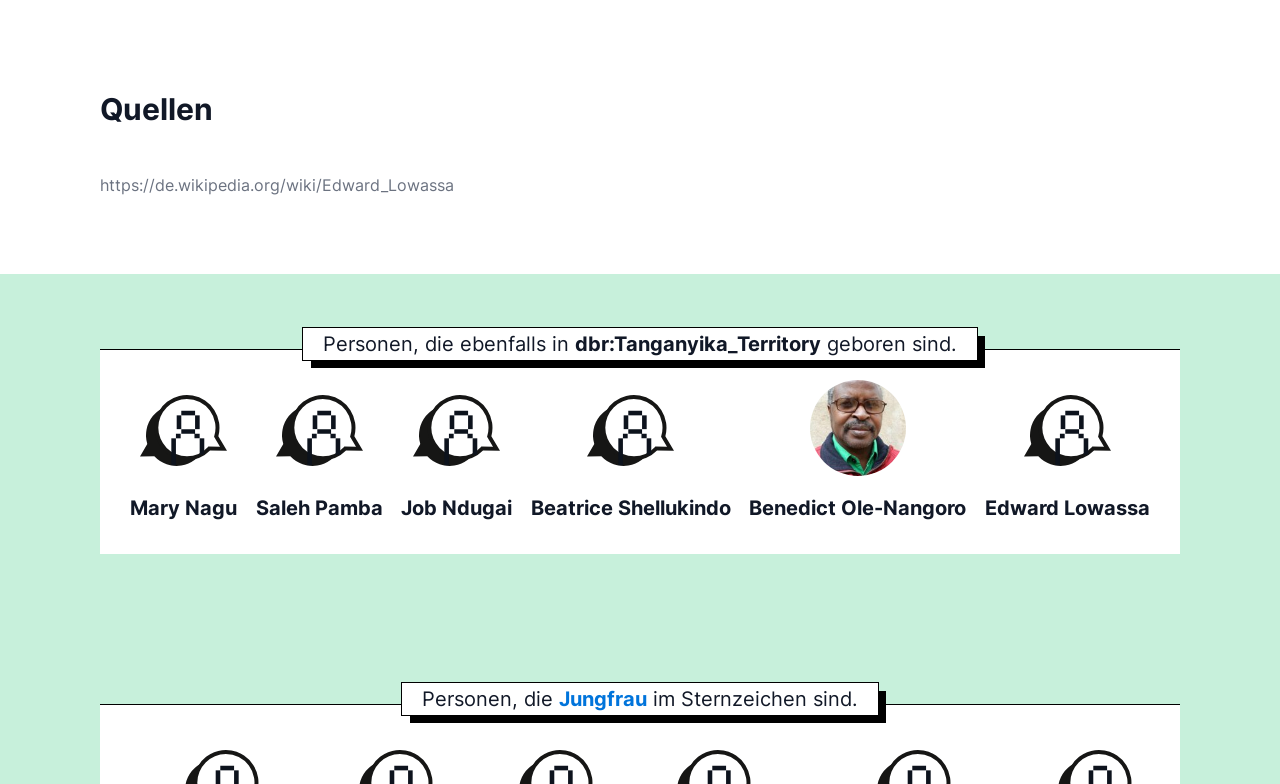Determine the bounding box coordinates of the element that should be clicked to execute the following command: "Check the link to people born in Tanganyika Territory".

[0.236, 0.416, 0.764, 0.46]